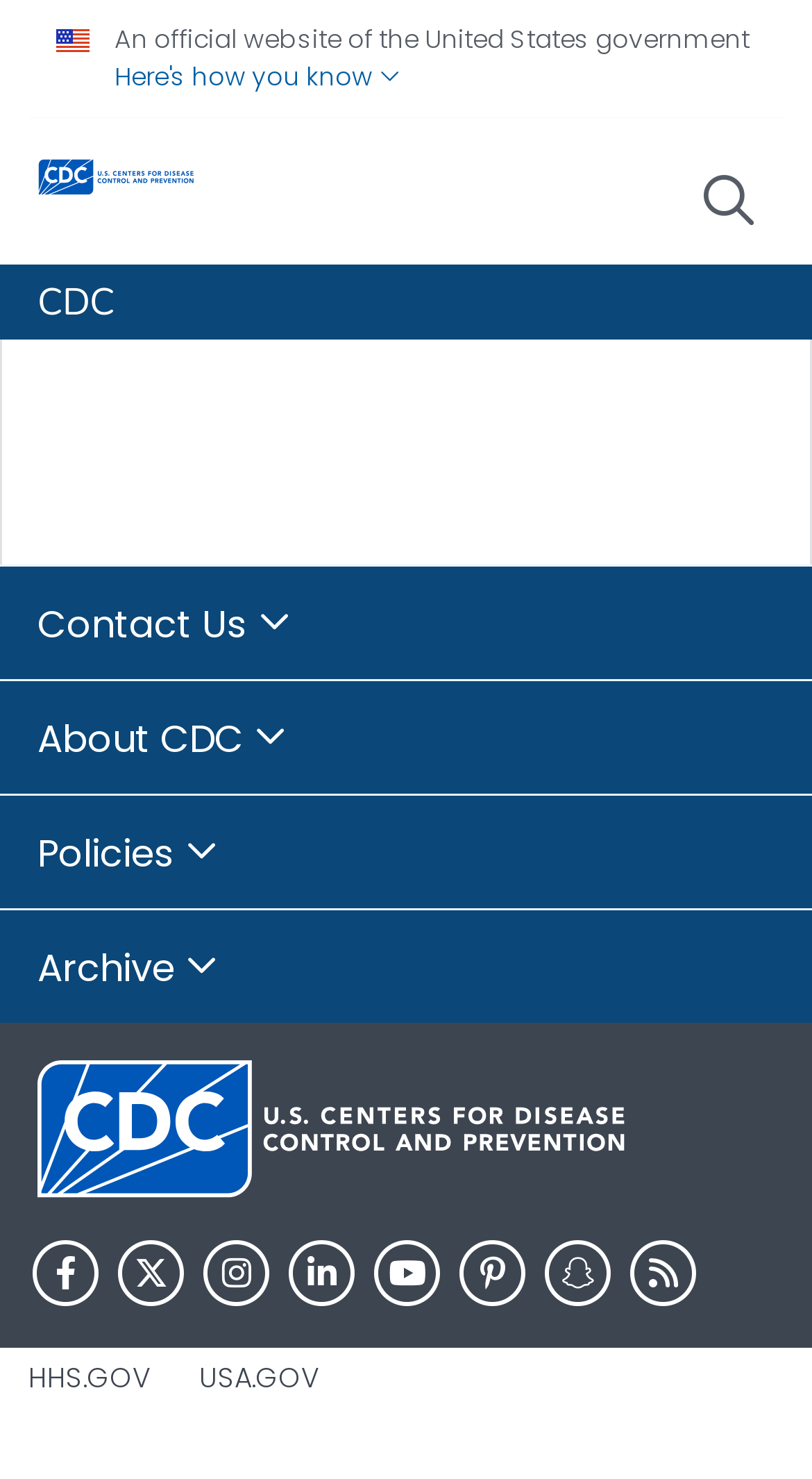Please identify the bounding box coordinates of the element's region that should be clicked to execute the following instruction: "view the 19th IBD Intensive Course for Trainees". The bounding box coordinates must be four float numbers between 0 and 1, i.e., [left, top, right, bottom].

None